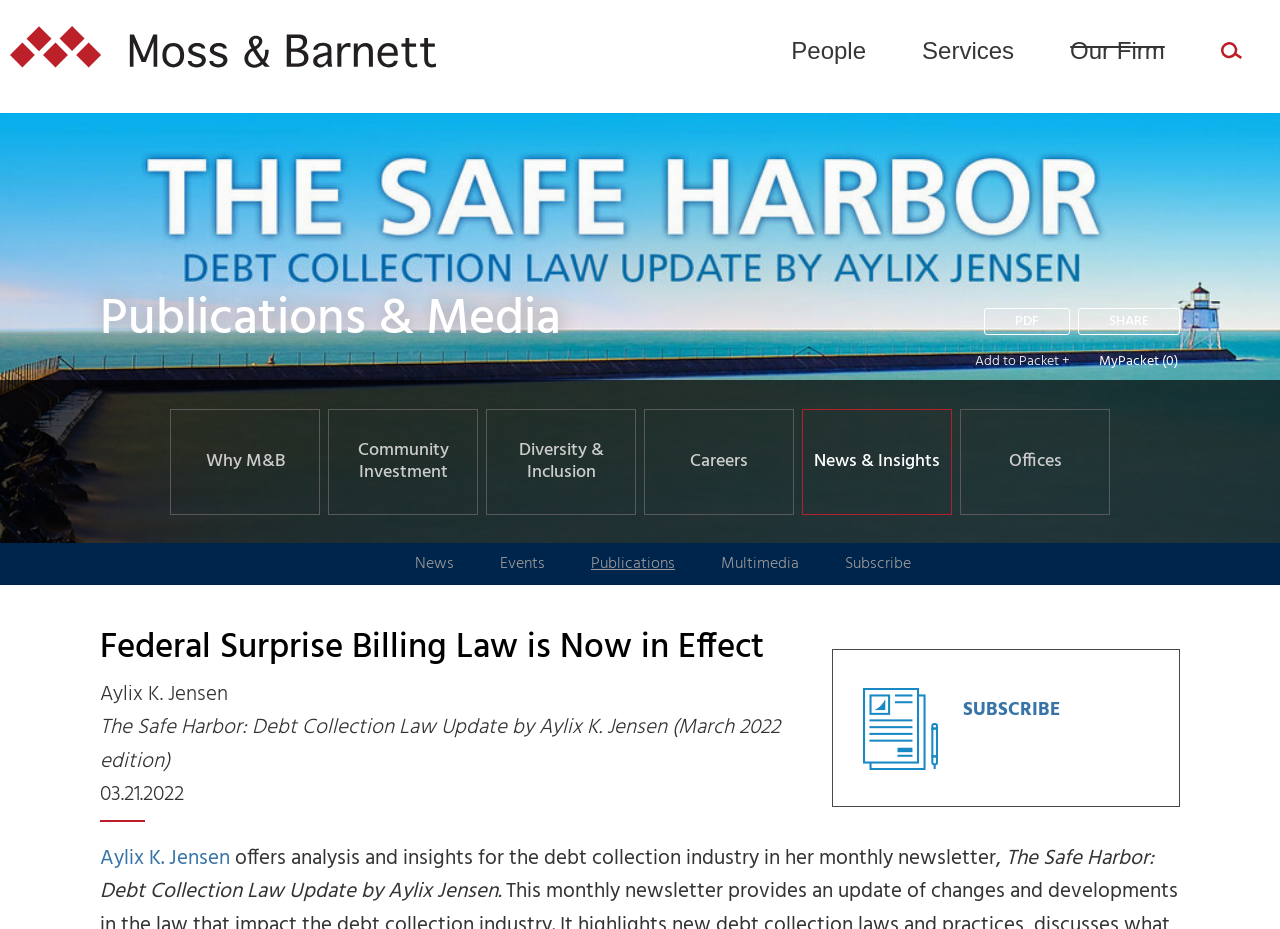Give a comprehensive overview of the webpage, including key elements.

The webpage appears to be an article or blog post from the law firm Moss & Barnett, written by attorney Aylix K. Jensen. The article discusses the Consolidated Appropriations Act of 2021, which includes the No Surprises Act.

At the top of the page, there is a navigation menu with links to "People", "Services", "Our Firm", and "Search", along with a search icon. Below this, there is a section labeled "Publications & Media" with links to related topics such as "News & Insights", "Offices", and "Careers".

The main content of the article is divided into sections, with headings and paragraphs of text. The article title, "Federal Surprise Billing Law is Now in Effect", is prominently displayed at the top of the content area. The author's name, Aylix K. Jensen, is listed below the title, along with a brief description of the article.

To the right of the article content, there are several links and buttons, including "Add to Packet", "PDF", "SHARE", and "Why M&B". There is also a section with links to related topics such as "News", "Events", "Publications", and "Multimedia".

At the bottom of the page, there is a link to subscribe to a newsletter or updates, as well as a call-to-action button labeled "SUBSCRIBE". The page also includes several images, including the Moss & Barnett logo and a search icon.